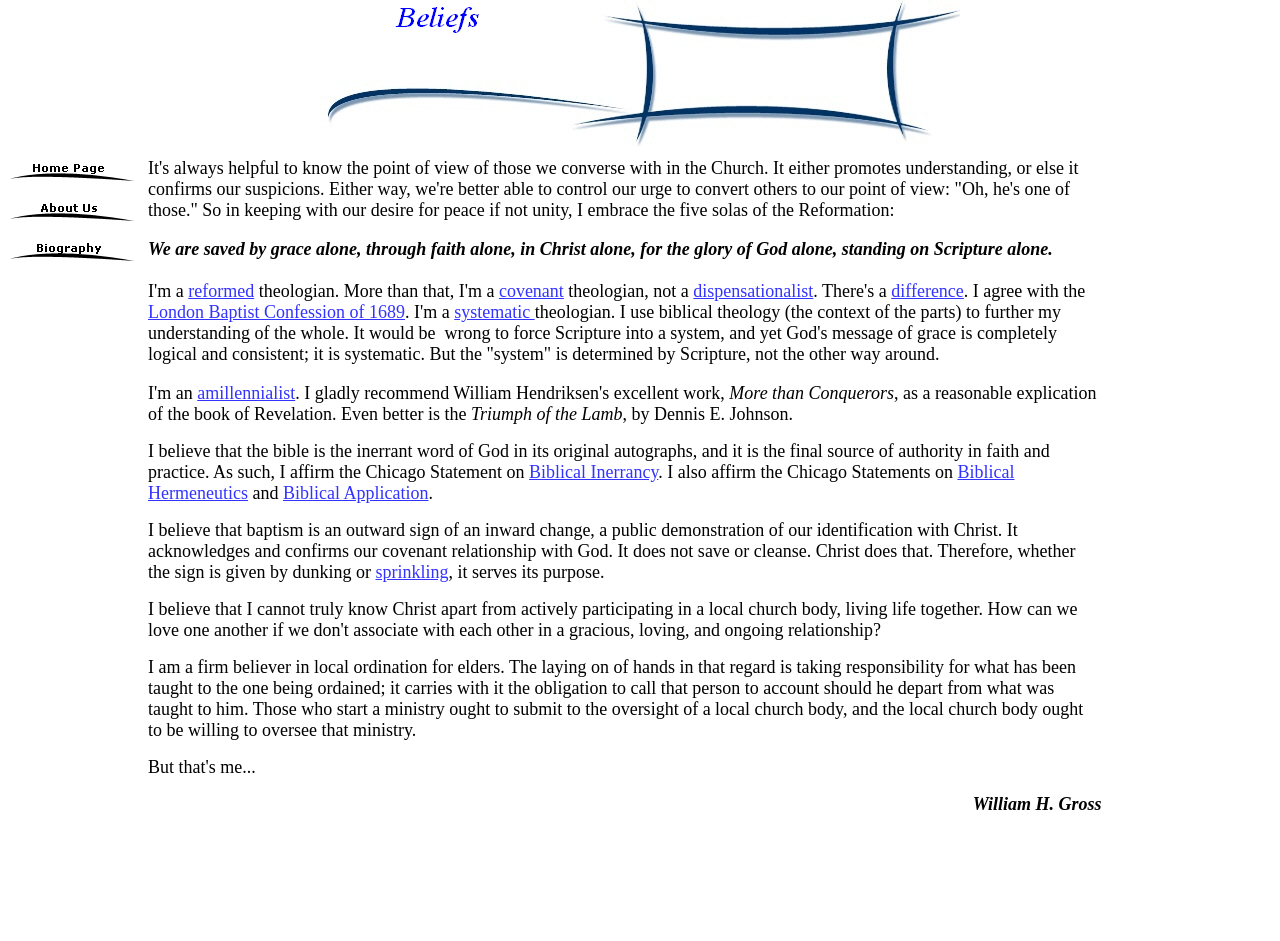What is the name of the website?
Please use the visual content to give a single word or phrase answer.

Beliefs On the Wing